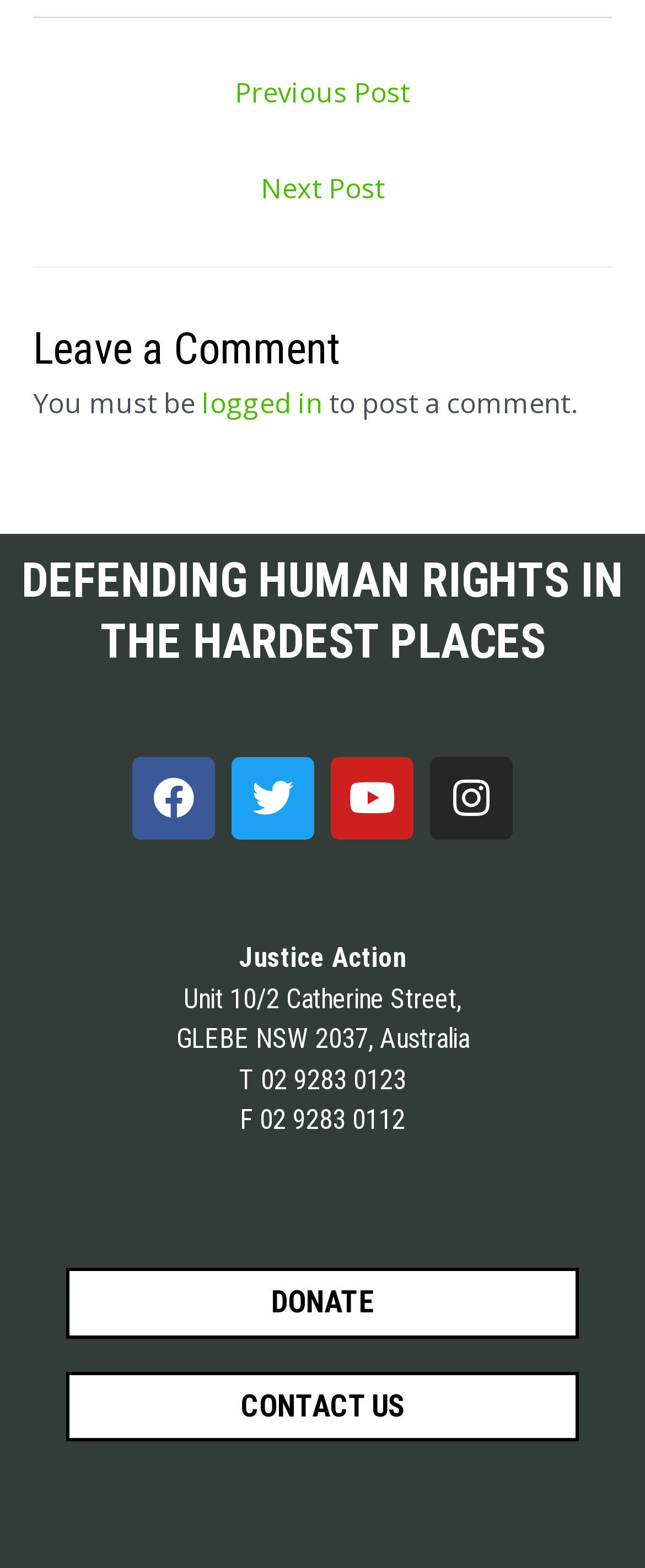How can I contact this organization?
Please provide a comprehensive and detailed answer to the question.

The webpage provides contact information, including a phone number 'T 02 9283 0123' and an email address, which can be accessed by clicking on the 'CONTACT US' link.